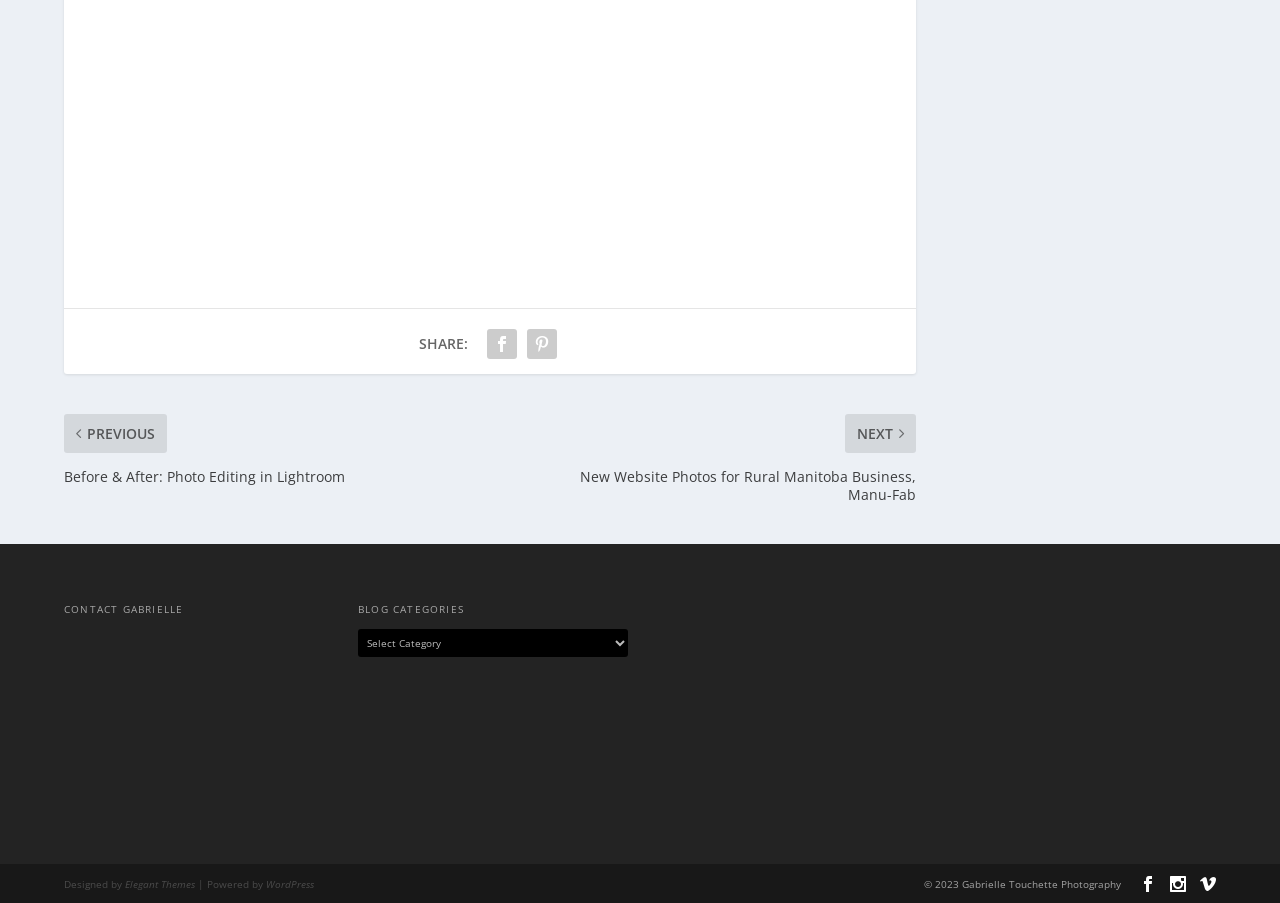What is the contact information of Gabrielle?
Provide a short answer using one word or a brief phrase based on the image.

Not provided